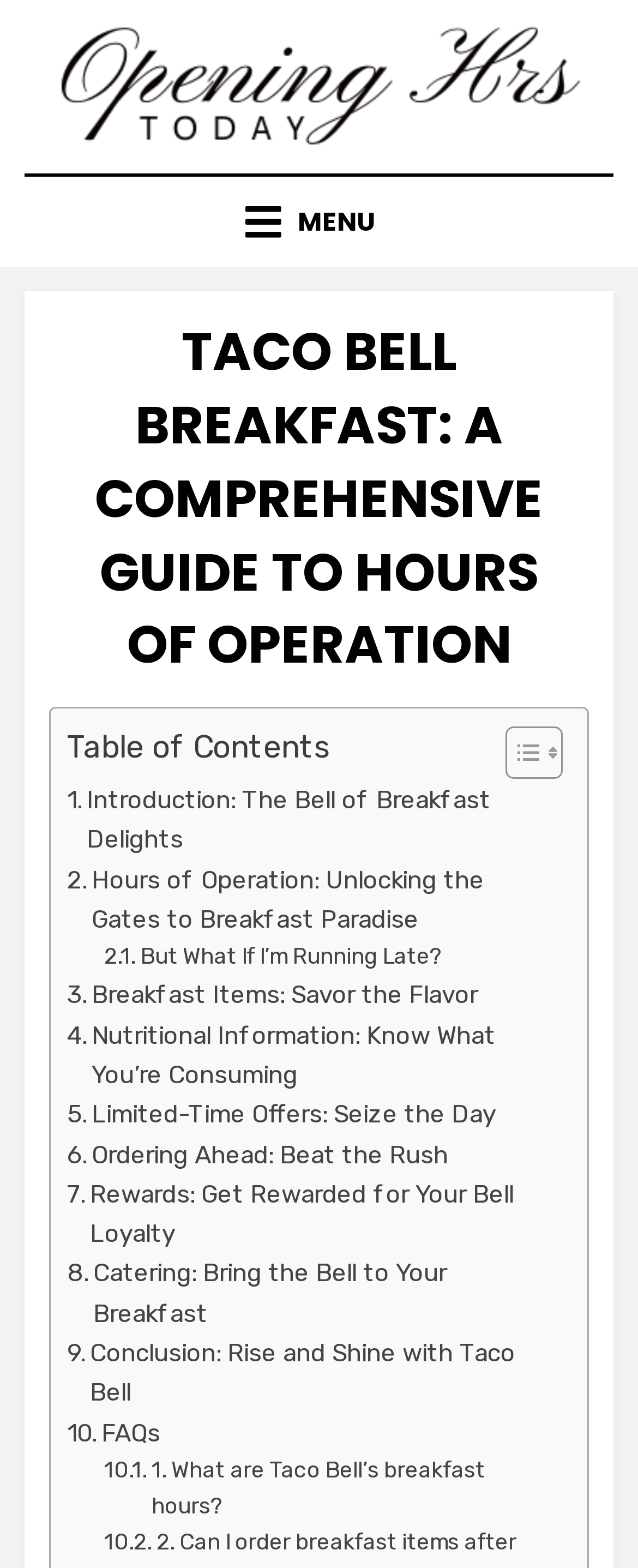Please specify the bounding box coordinates of the clickable section necessary to execute the following command: "Toggle the 'Table of Content'".

[0.754, 0.462, 0.869, 0.498]